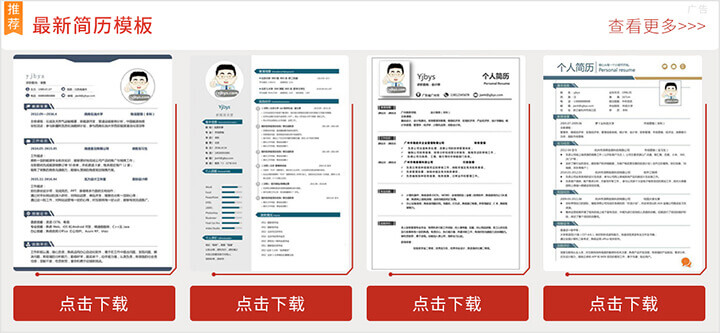Refer to the image and answer the question with as much detail as possible: What is the language of the download button?

The text on the download button is '点击下载', which is Chinese for 'Click to Download', indicating that the language of the button is Chinese.